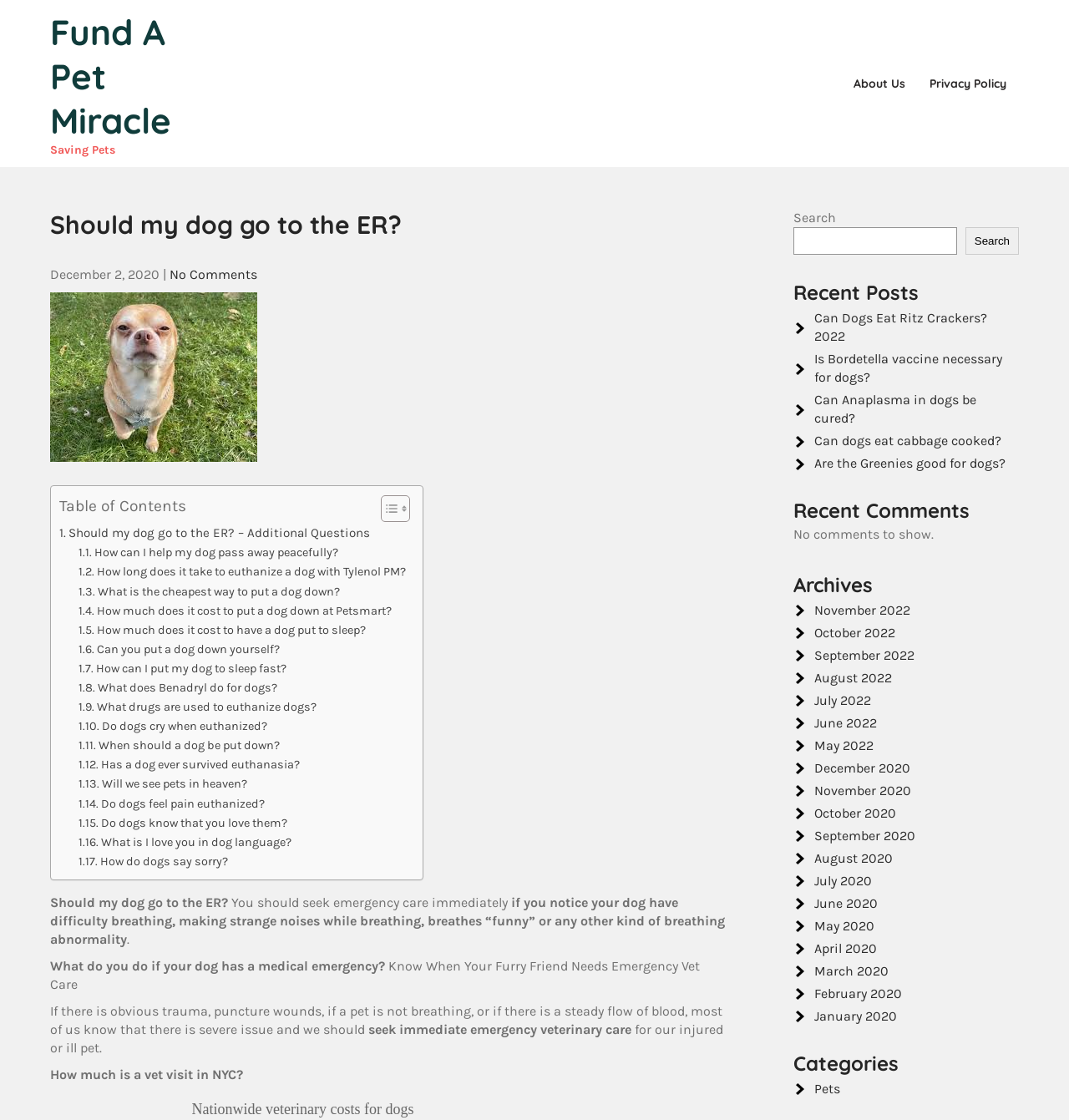Create a detailed narrative describing the layout and content of the webpage.

This webpage is about pet care, specifically focusing on emergency situations with dogs. At the top, there is a heading "Fund A Pet Miracle" with a link to the same title. Below it, there is a static text "Saving Pets". 

On the top-right corner, there are links to "About Us" and "Privacy Policy". 

The main content of the webpage starts with a heading "Should my dog go to the ER?" followed by a date "December 2, 2020" and a link to "No Comments". 

Below the heading, there is a table of contents with a link to "Table of Content" and several links to related questions about dog care, such as "How can I help my dog pass away peacefully?" and "What is the cheapest way to put a dog down?".

The main article starts with the question "Should my dog go to the ER?" and provides guidance on when to seek emergency care for dogs, including signs of breathing difficulties and other abnormalities. The article continues with more information on what to do in case of a medical emergency with a dog.

On the right side of the webpage, there are three sections: "Recent Posts", "Recent Comments", and "Archives". The "Recent Posts" section lists several links to recent articles, such as "Can Dogs Eat Ritz Crackers? 2022" and "Is Bordetella vaccine necessary for dogs?". The "Recent Comments" section shows a message "No comments to show." The "Archives" section lists links to articles from different months, from November 2022 to June 2020.

At the top-right corner, there is a search box with a button and a static text "Search".